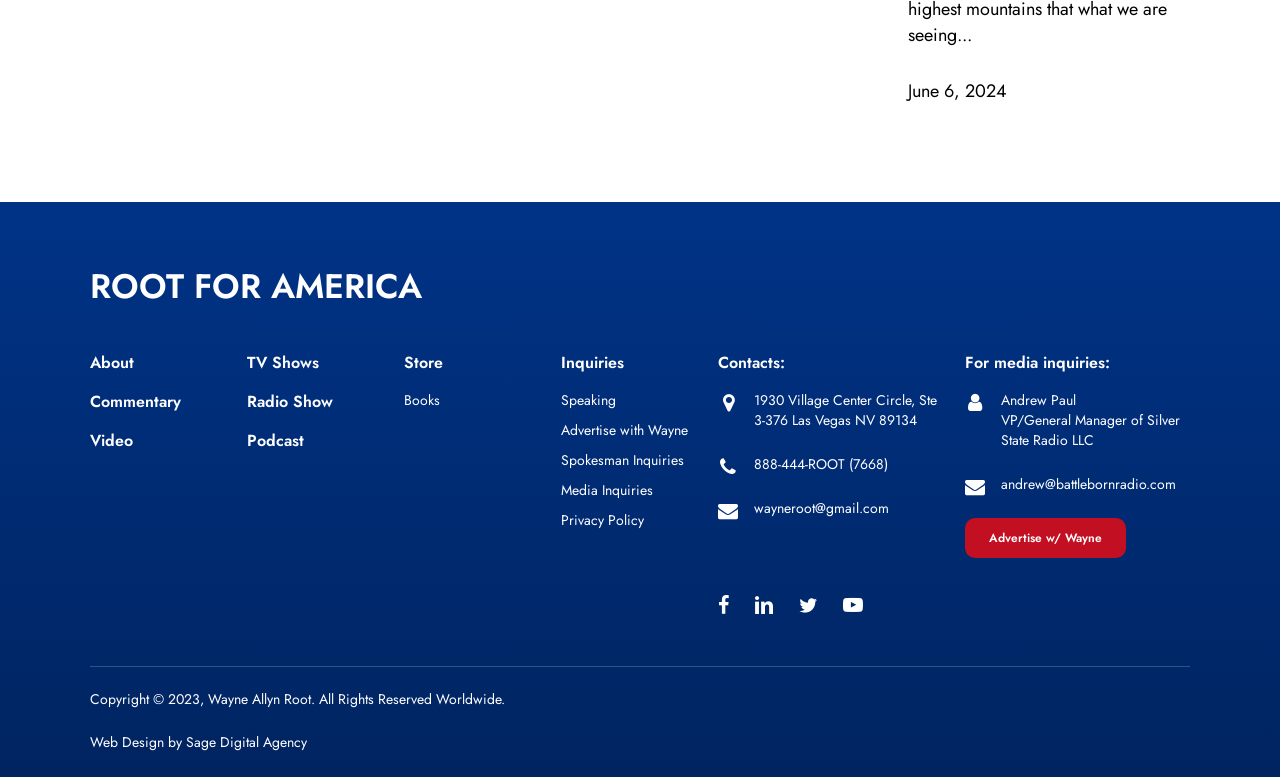Identify the bounding box for the element characterized by the following description: "Privacy Policy".

[0.439, 0.657, 0.503, 0.682]